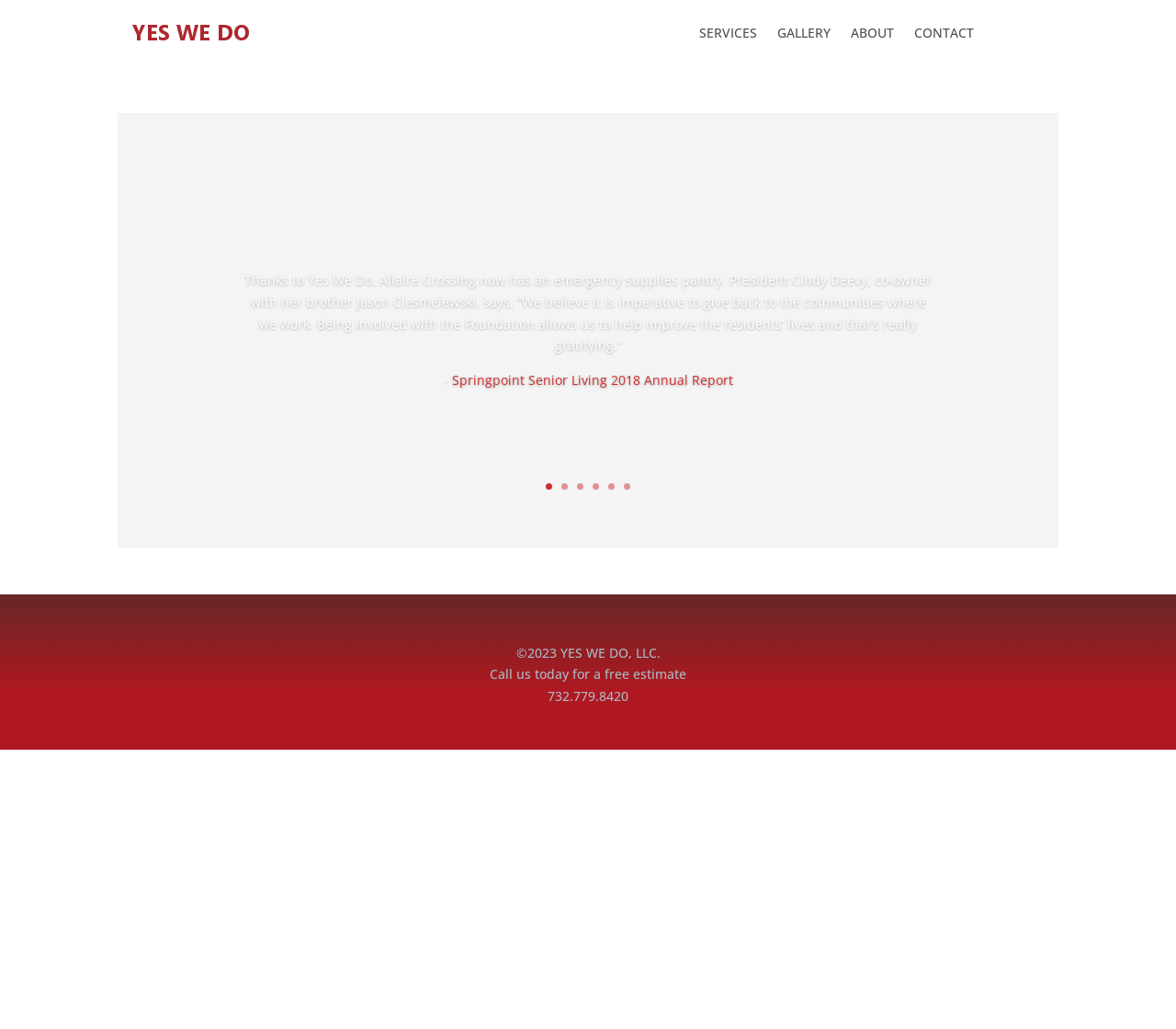Look at the image and answer the question in detail:
What is the topic of the article mentioned on the webpage?

The article on the webpage discusses the topic of an emergency supplies pantry, specifically mentioning how Yes We Do helped Allaire Crossing to set up such a pantry.